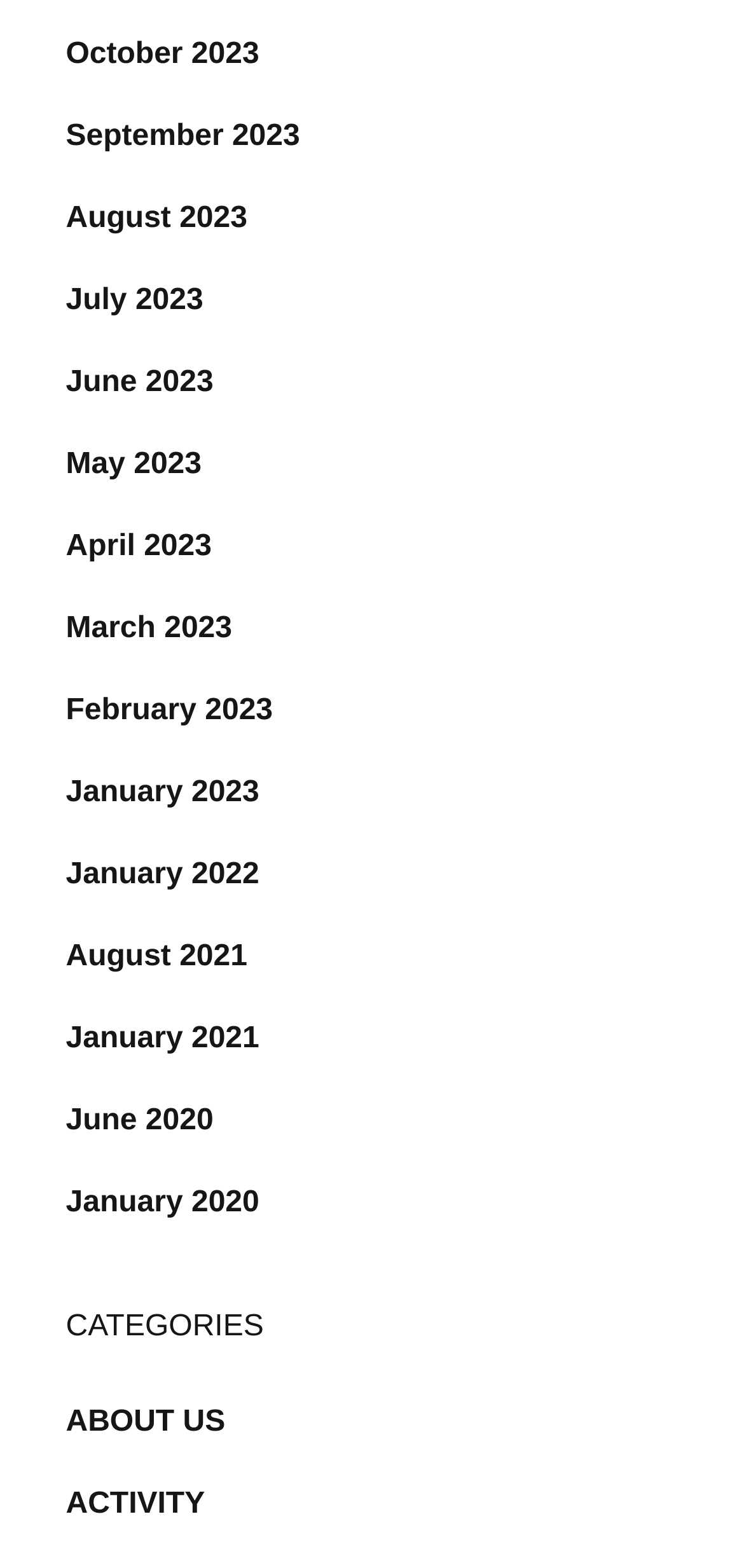Predict the bounding box coordinates of the area that should be clicked to accomplish the following instruction: "view January 2023". The bounding box coordinates should consist of four float numbers between 0 and 1, i.e., [left, top, right, bottom].

[0.088, 0.495, 0.348, 0.515]